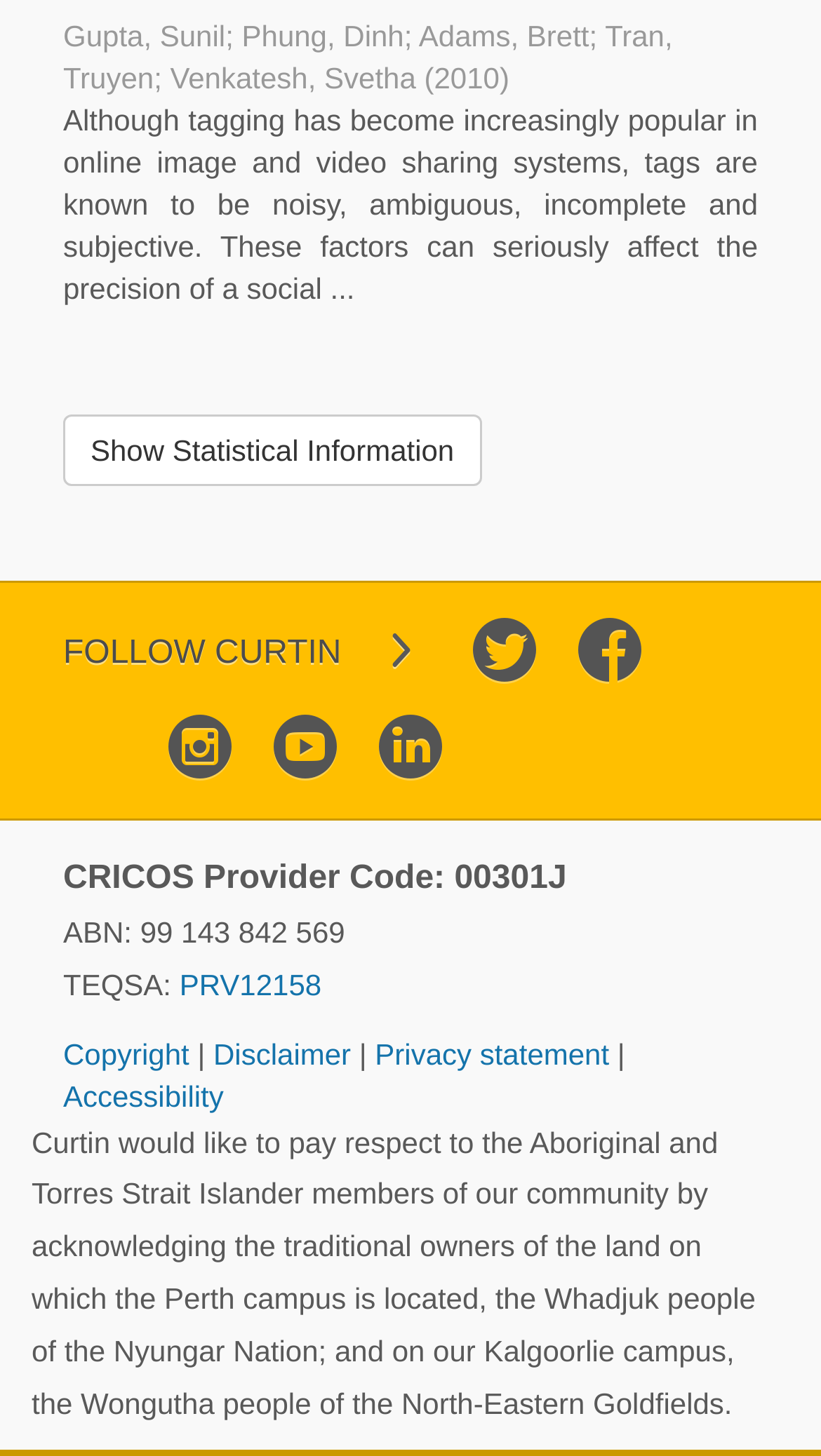Reply to the question with a brief word or phrase: What is the name of the first author?

Gupta, Sunil